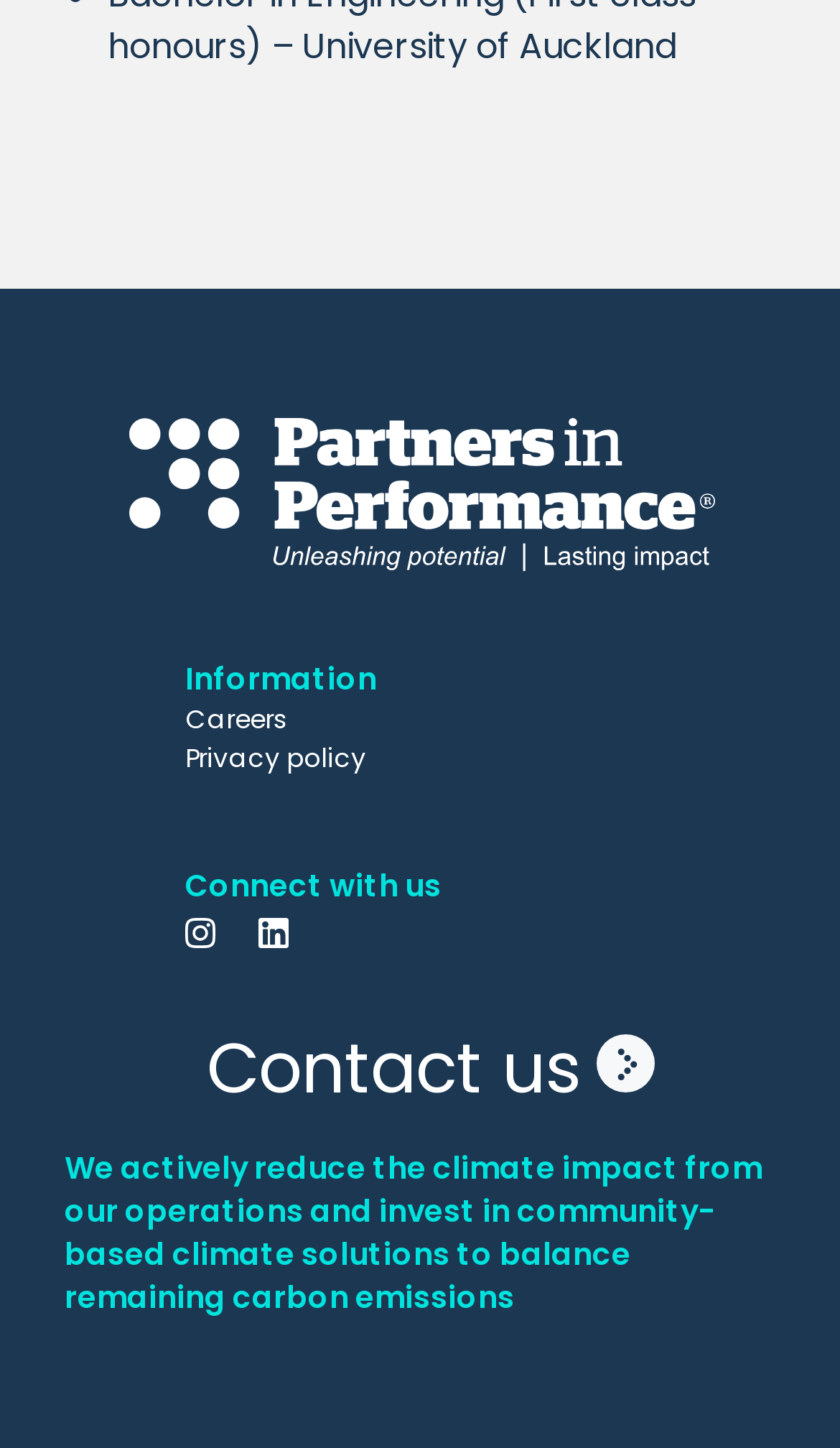What is the company's stance on climate change?
Please describe in detail the information shown in the image to answer the question.

The heading at the bottom of the webpage, with a bounding box of [0.077, 0.791, 0.923, 0.91], states that the company 'actively reduce[s] the climate impact from our operations and invest[s] in community-based climate solutions to balance remaining carbon emissions', indicating that the company's stance is to reduce and balance its climate impact.